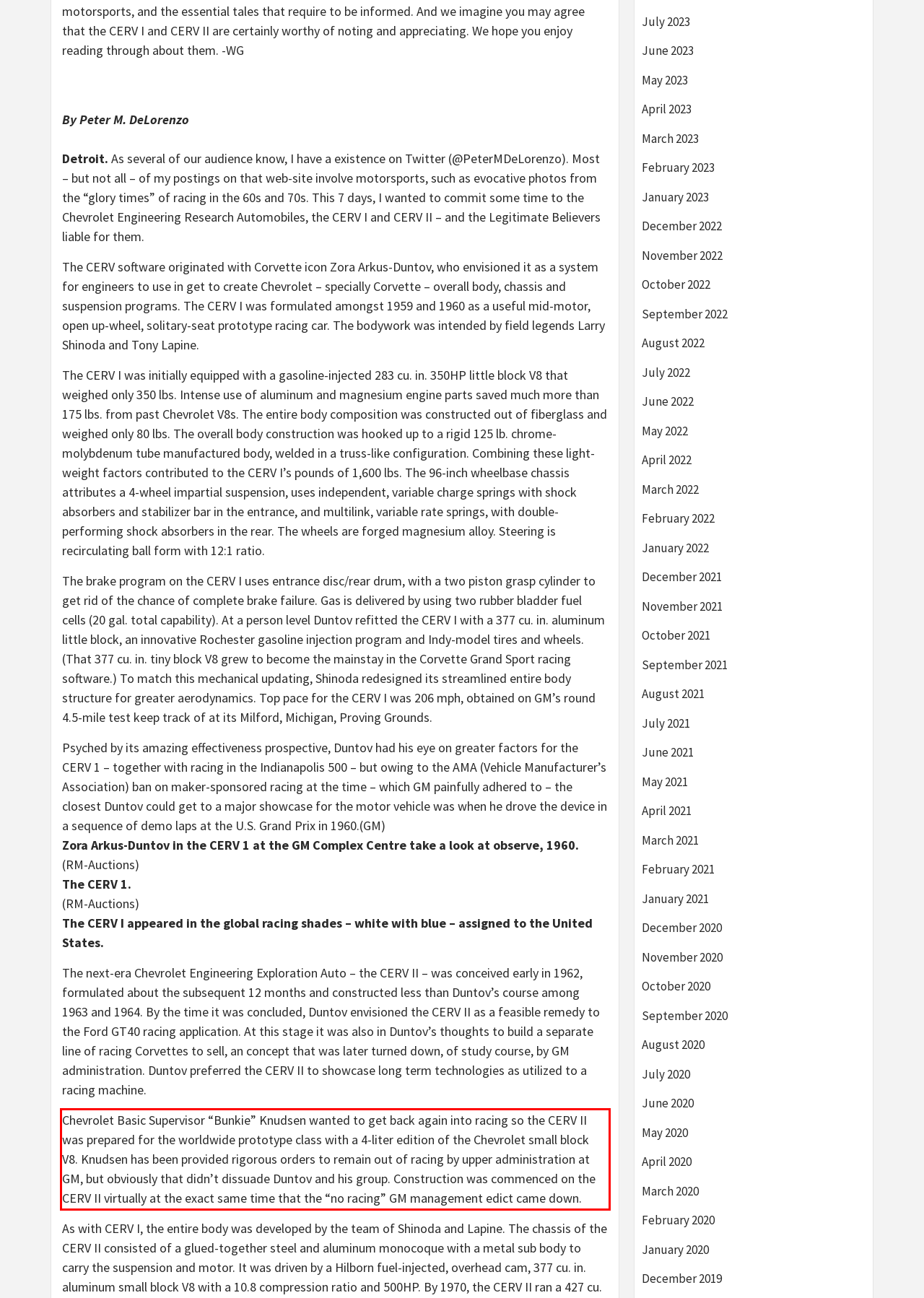Please use OCR to extract the text content from the red bounding box in the provided webpage screenshot.

Chevrolet Basic Supervisor “Bunkie” Knudsen wanted to get back again into racing so the CERV II was prepared for the worldwide prototype class with a 4-liter edition of the Chevrolet small block V8. Knudsen has been provided rigorous orders to remain out of racing by upper administration at GM, but obviously that didn’t dissuade Duntov and his group. Construction was commenced on the CERV II virtually at the exact same time that the “no racing” GM management edict came down.